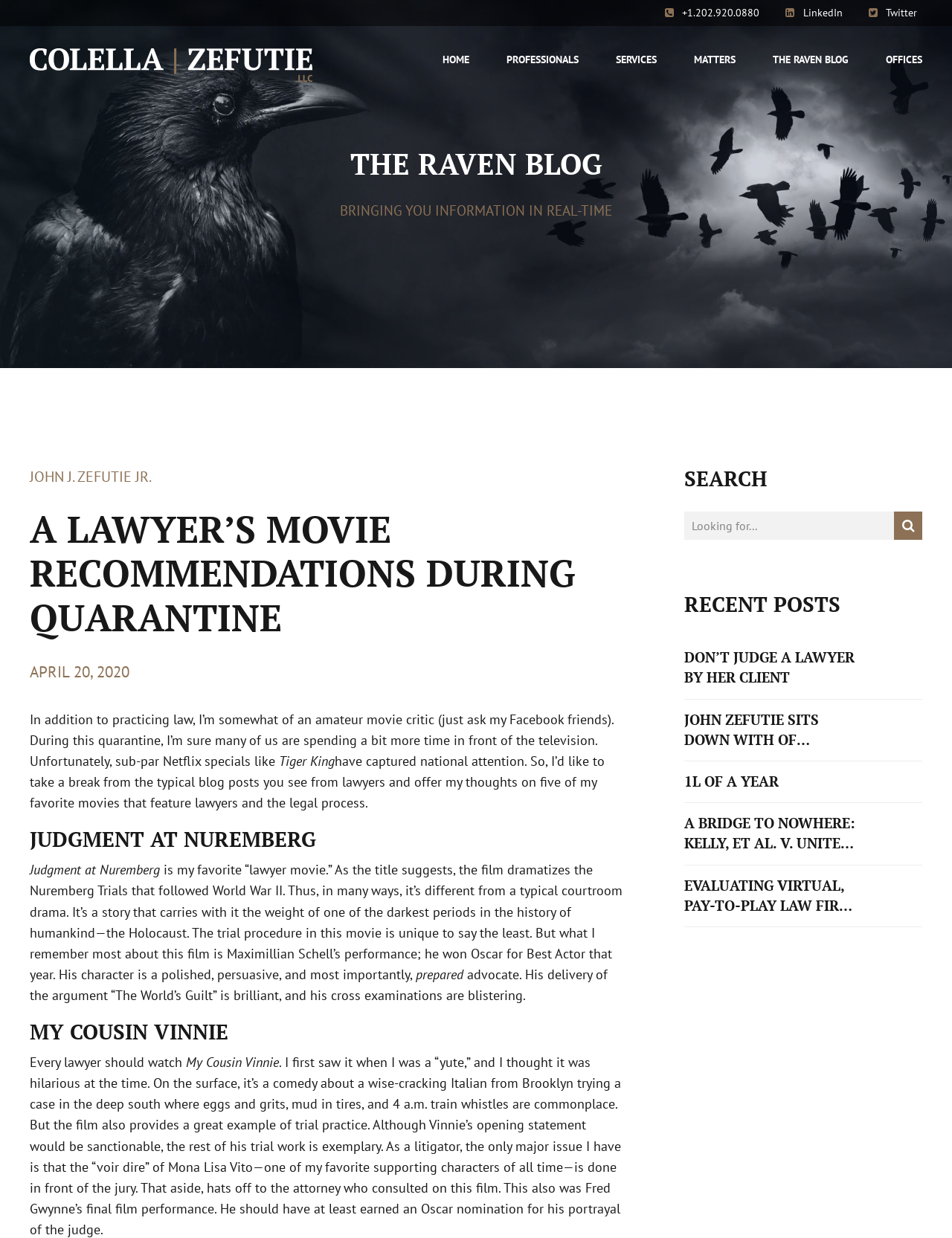Identify the bounding box of the UI element that matches this description: "LinkedIn".

[0.825, 0.0, 0.89, 0.021]